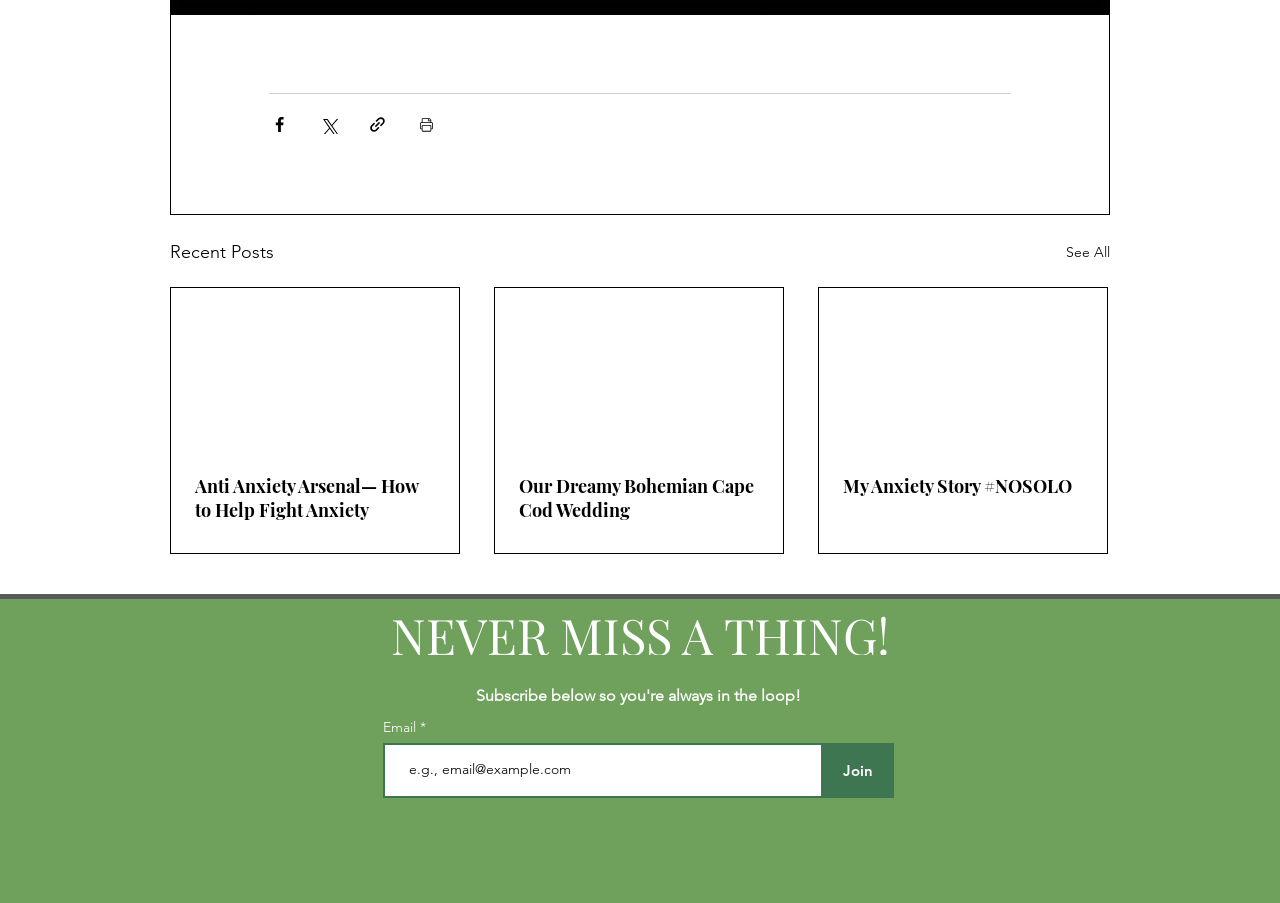What is the purpose of the 'Join' button?
Relying on the image, give a concise answer in one word or a brief phrase.

To subscribe